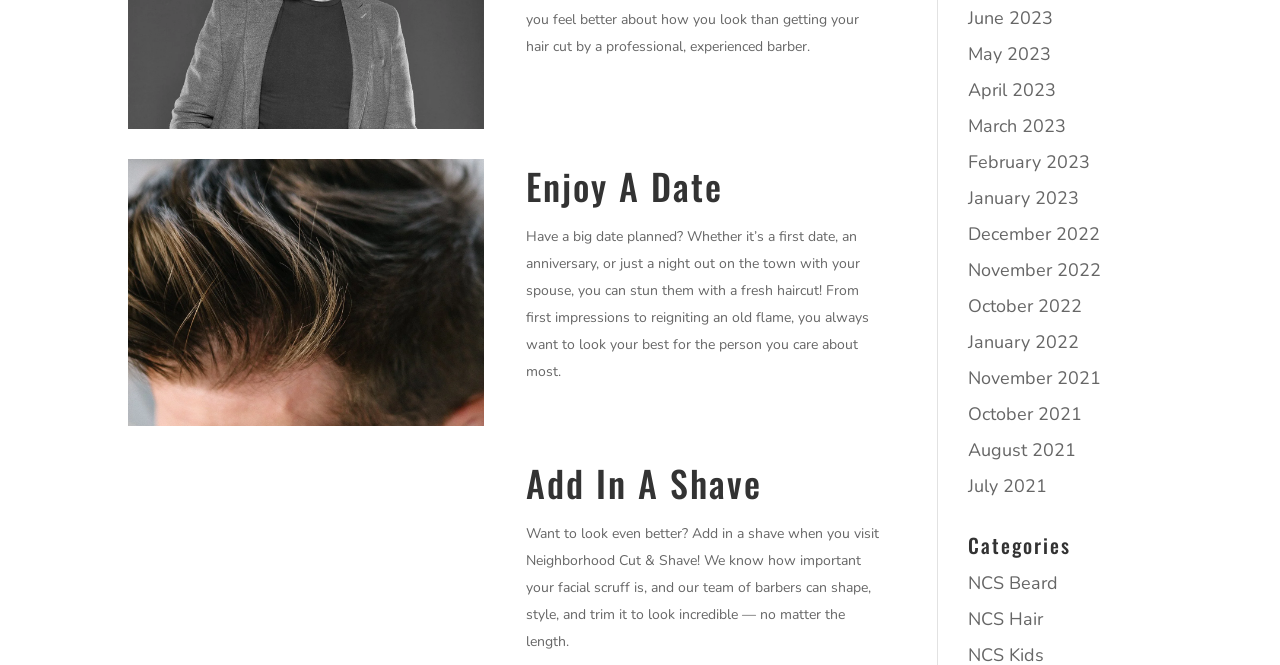What is the category 'NCS Beard' related to?
Refer to the screenshot and answer in one word or phrase.

Beard styling